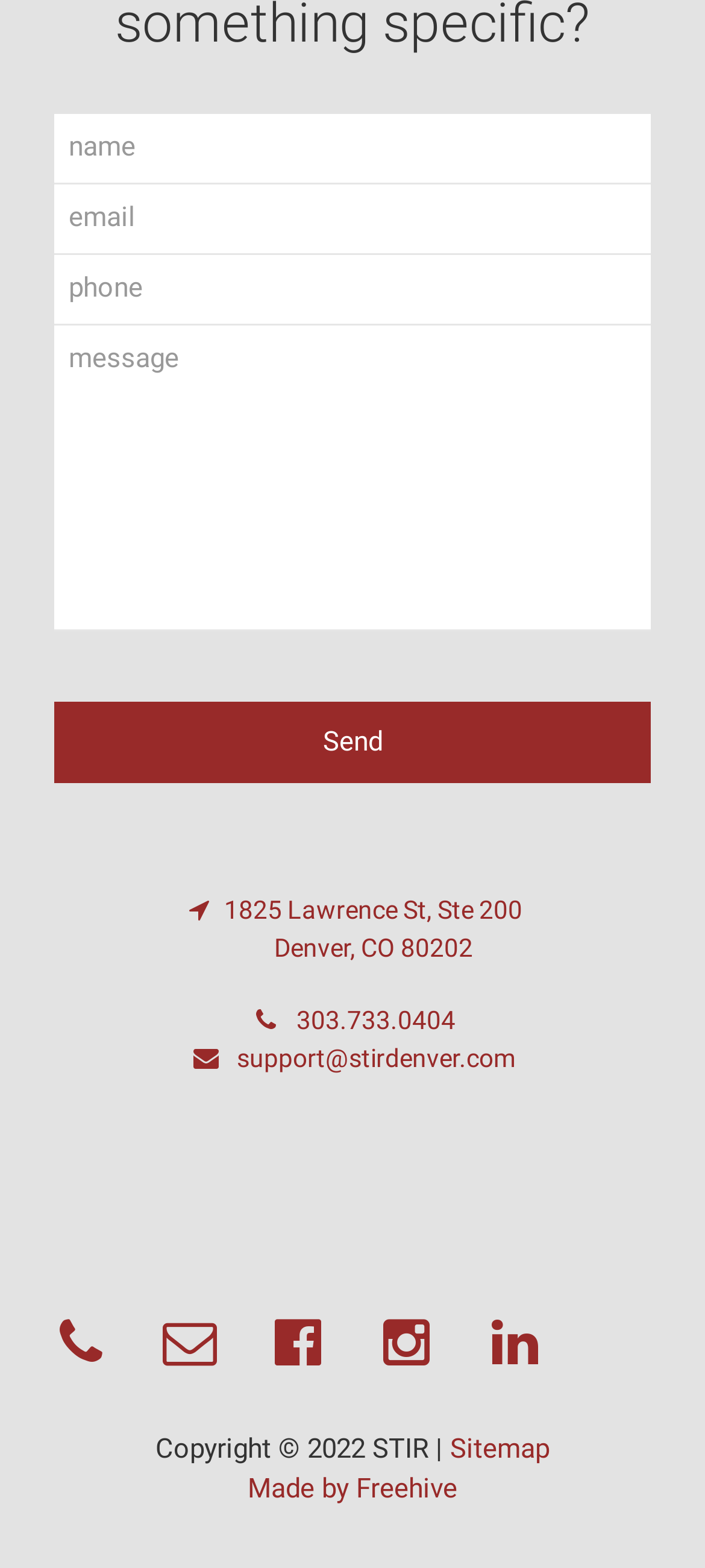Identify the coordinates of the bounding box for the element that must be clicked to accomplish the instruction: "Call the phone number 303.733.0404".

[0.354, 0.642, 0.646, 0.66]